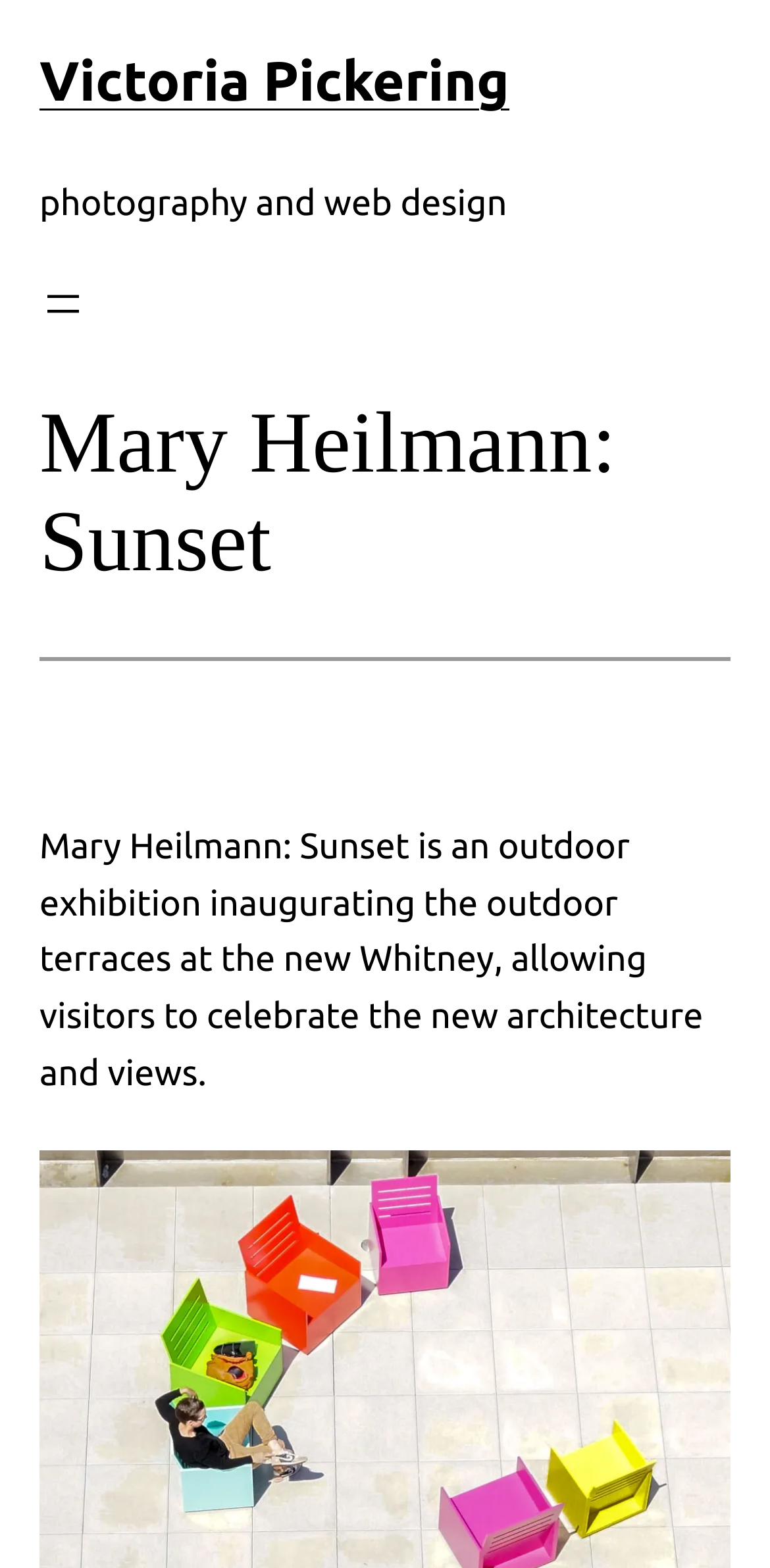Who is the author of the photography and web design?
Based on the screenshot, respond with a single word or phrase.

Victoria Pickering